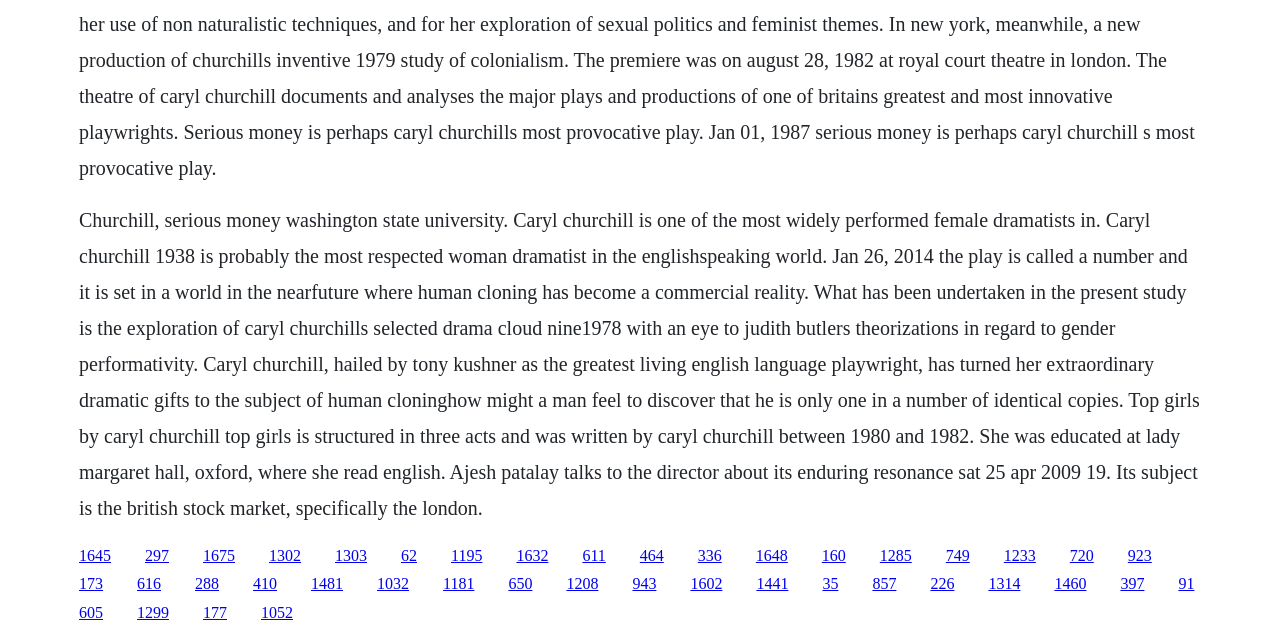Find the bounding box coordinates of the area to click in order to follow the instruction: "View the next story".

None